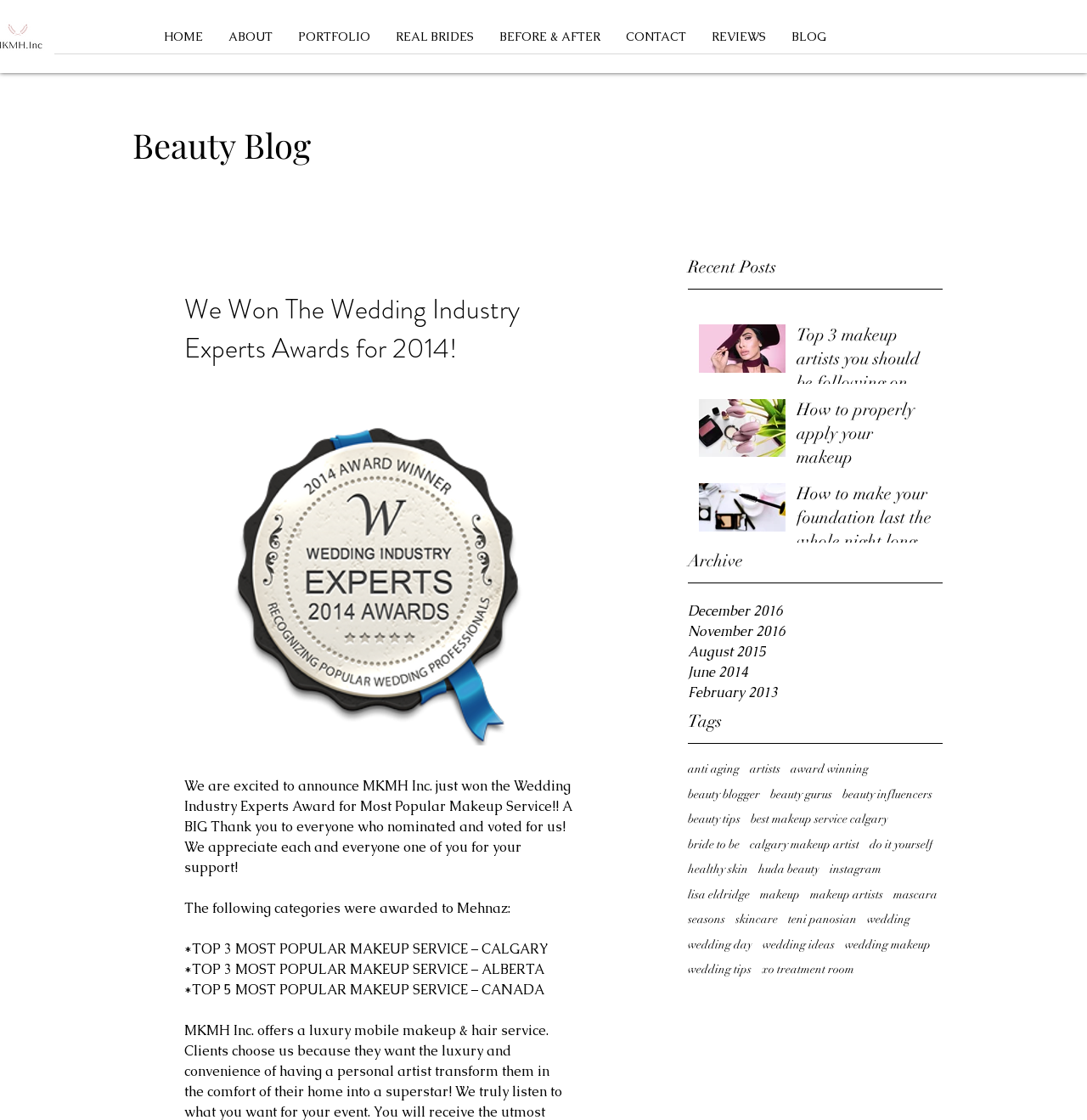Using the webpage screenshot, locate the HTML element that fits the following description and provide its bounding box: "Compre Aqui".

None